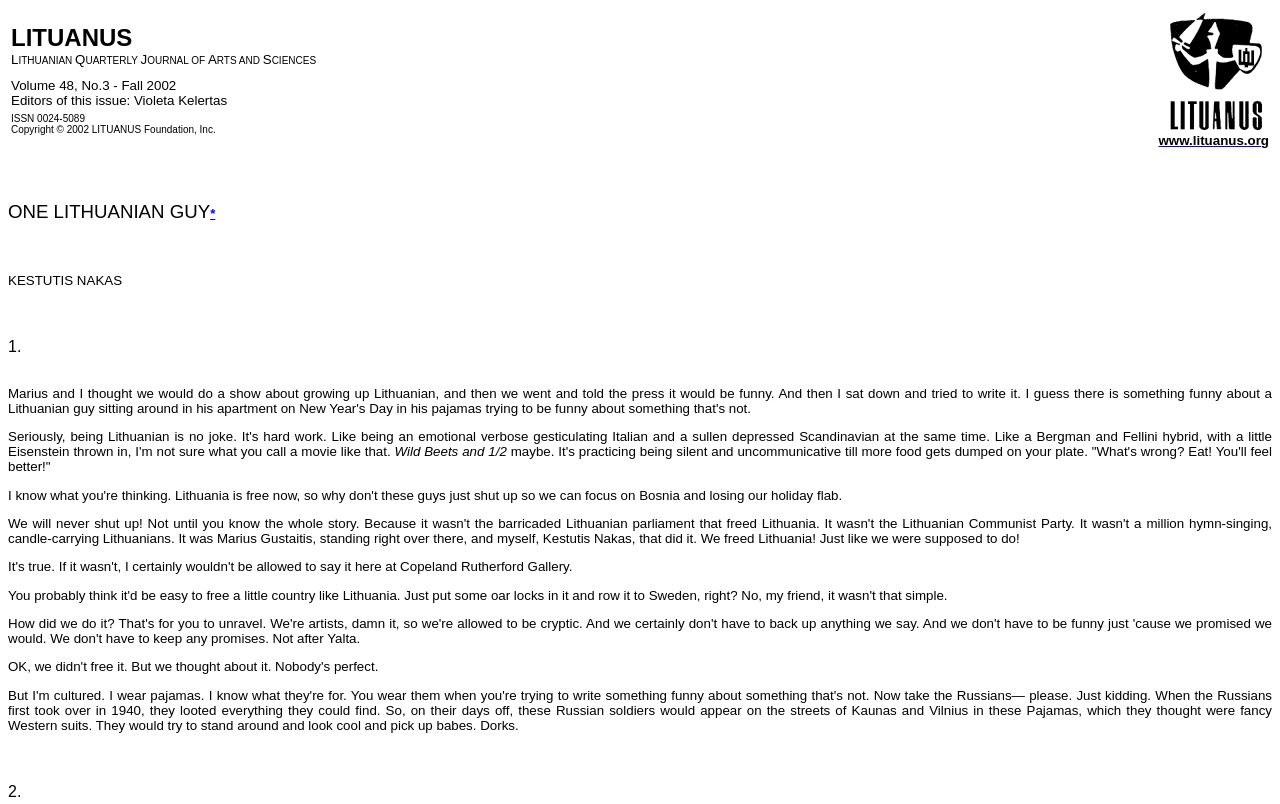Provide an in-depth caption for the elements present on the webpage.

The webpage is about "One Lithuanian Guy - Kestutis Nakas". At the top, there is a table with two cells. The left cell contains a journal title "LITUANUS LITHUANIAN QUARTERLY JOURNAL OF ARTS AND SCIENCES" with a description "Volume 48, No.3 - Fall 2002" and a copyright notice "Copyright © 2002 LITUANUS Foundation, Inc.". The right cell has a website title "Lituanus" with an image and a link to "www.lituanus.org".

Below the table, there is a title "ONE LITHUANIAN GUY" followed by a link symbol "*". Underneath, there is a name "KESTUTIS NAKAS". 

Further down, there is a numbered list with two items. The first item is labeled "1." and is followed by a passage of text describing a humorous situation where someone is practicing being silent and uncommunicative to get more food. The text is positioned to the right of the number. 

The second item is labeled "2." and is located at the bottom of the page. There is no accompanying text for this item.